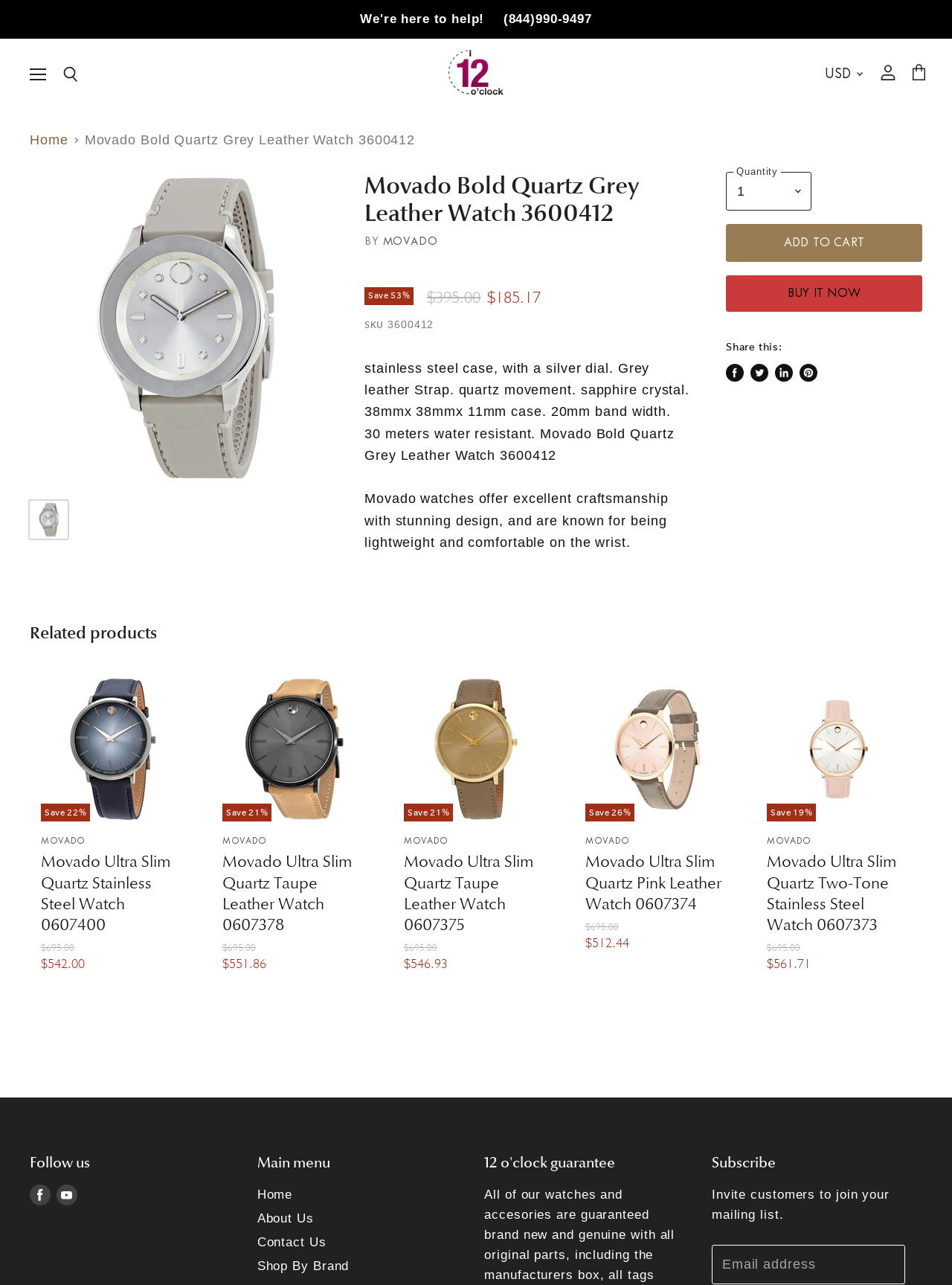Create an elaborate caption for the webpage.

This webpage is about a Movado Bold Quartz Grey Leather Watch, with a product code of 3600412. At the top of the page, there is a menu link and a search button. On the right side, there is a currency selection dropdown and links to view the account and cart.

The main content of the page is divided into sections. The first section displays the product image, with a smaller thumbnail image below it. The product title, "Movado Bold Quartz Grey Leather Watch 3600412", is displayed prominently above the product description. The description provides details about the watch, including its stainless steel case, silver dial, grey leather strap, quartz movement, and sapphire crystal. The case size, band width, and water resistance are also specified.

Below the product description, there is a section showing the original price, current price, and a "Save" percentage. The current price is $185.17, which is 53% off the original price of $395.00.

On the right side of the page, there is a section to select the quantity of the product and an "Add to Cart" button. Below this, there are buttons to "Buy it Now" and share the product on social media platforms.

Further down the page, there is a section titled "Related products", which displays three other Movado watch products. Each product is displayed with an image, title, and a brief description, including the original price, current price, and a "Save" percentage.